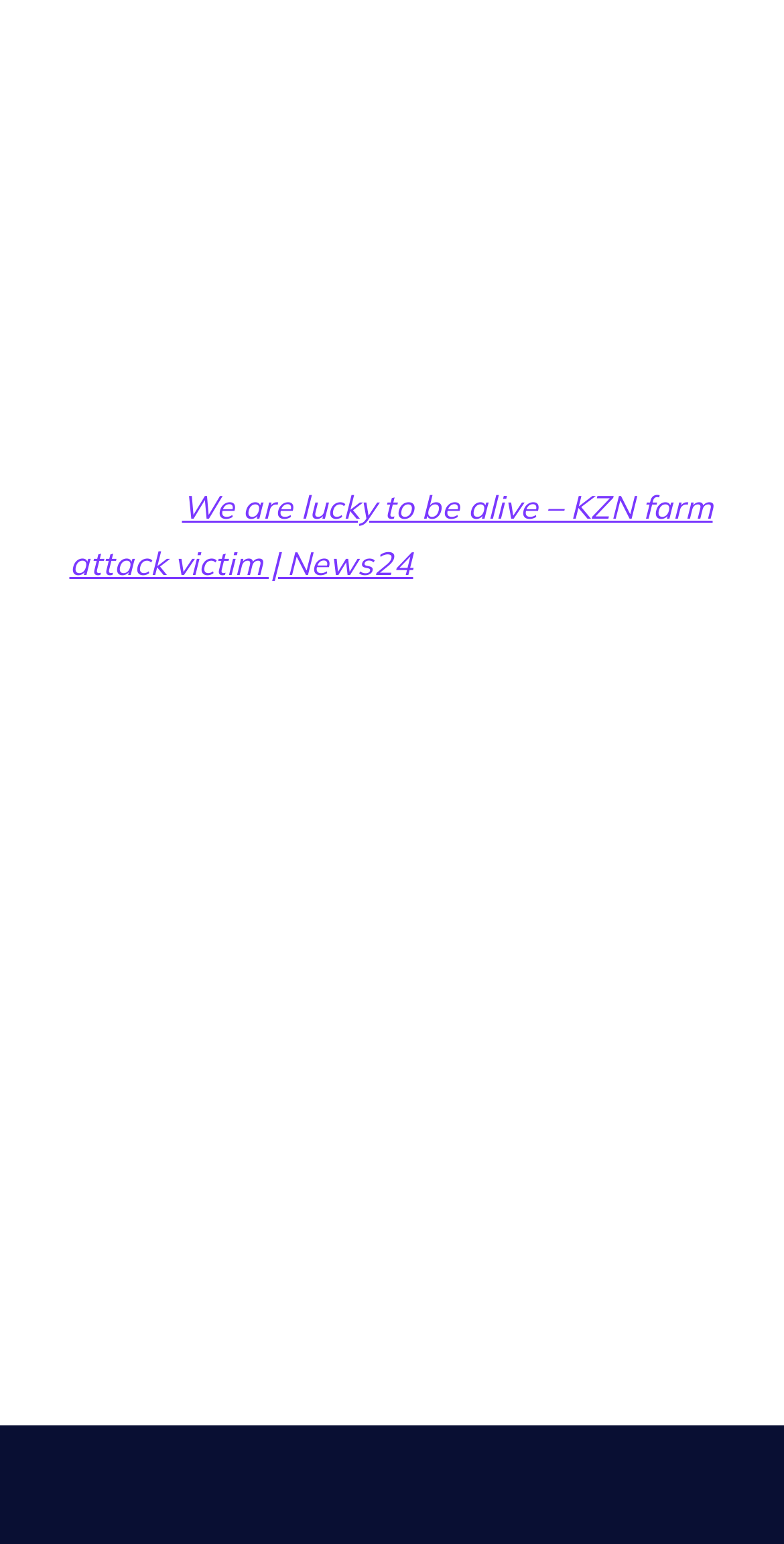Find the bounding box coordinates of the clickable region needed to perform the following instruction: "Read the news article about a KZN farm attack victim". The coordinates should be provided as four float numbers between 0 and 1, i.e., [left, top, right, bottom].

[0.088, 0.315, 0.909, 0.378]